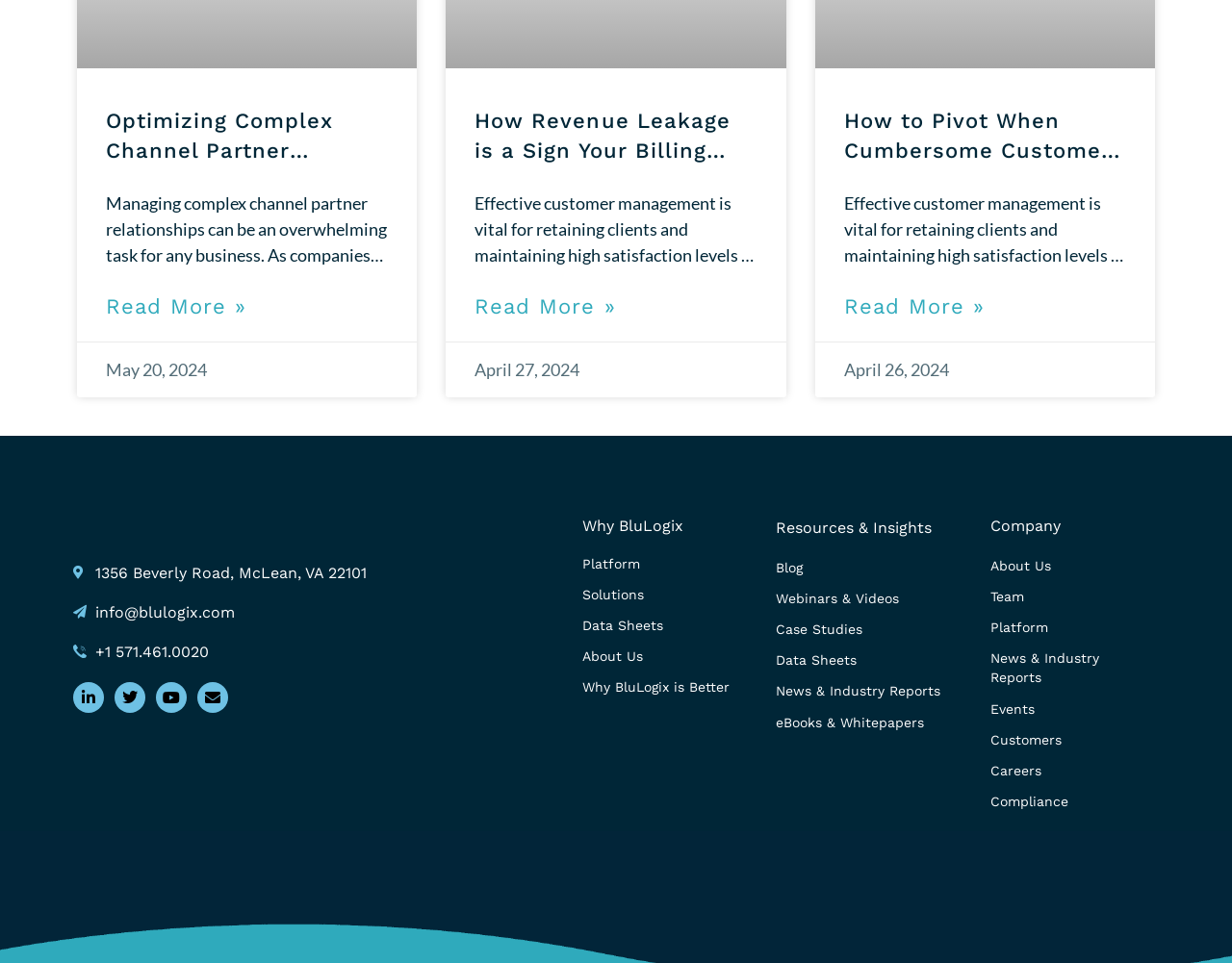Specify the bounding box coordinates of the element's area that should be clicked to execute the given instruction: "Visit the company's LinkedIn page". The coordinates should be four float numbers between 0 and 1, i.e., [left, top, right, bottom].

[0.059, 0.708, 0.084, 0.74]